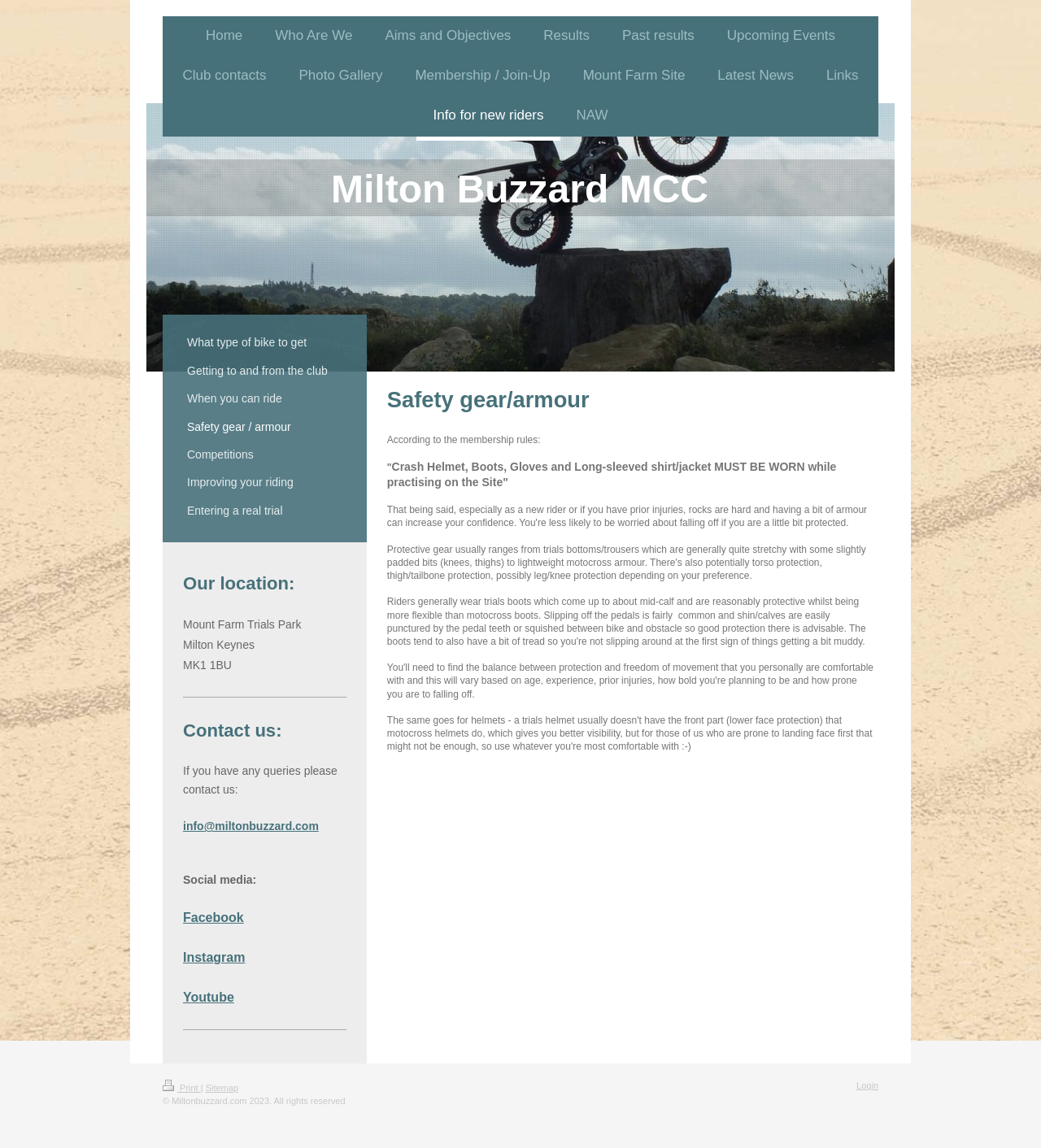Highlight the bounding box coordinates of the element that should be clicked to carry out the following instruction: "Click Home". The coordinates must be given as four float numbers ranging from 0 to 1, i.e., [left, top, right, bottom].

[0.182, 0.014, 0.249, 0.053]